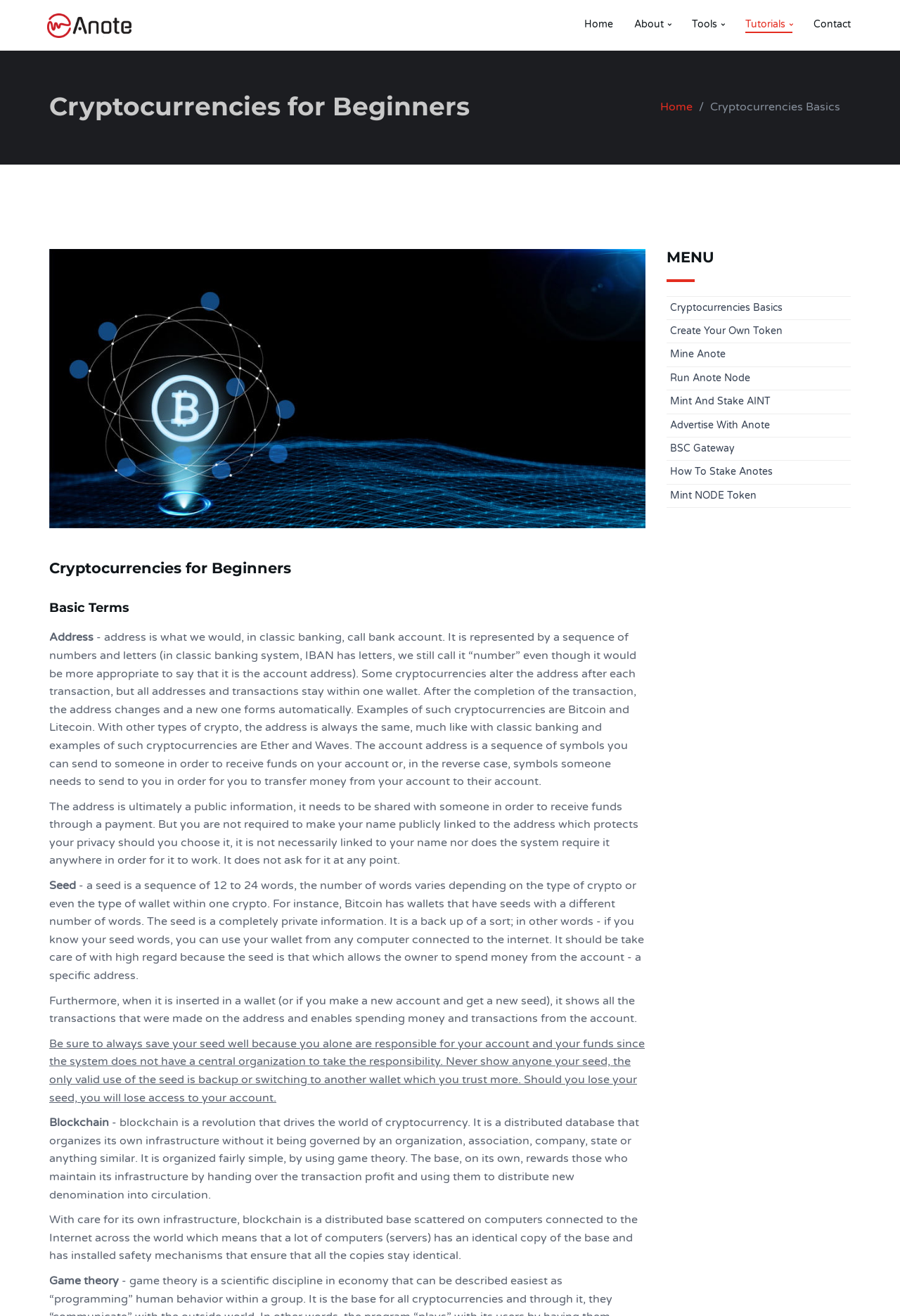Describe all visible elements and their arrangement on the webpage.

This webpage is about Cryptocurrencies Basics, specifically Anote, a simple and viral cryptocurrency. At the top left corner, there is a logo image with a link to the homepage. Next to it, there are five navigation links: Home, About, Tools, Tutorials, and Contact.

Below the navigation links, there is a heading "Cryptocurrencies for Beginners" followed by a subheading "Cryptocurrencies Basics". The main content of the page is divided into sections, each with a heading and descriptive text. The sections cover basic terms related to cryptocurrencies, such as Address, Seed, Blockchain, and Game theory.

The Address section explains that an address is like a bank account, represented by a sequence of numbers and letters, and can be changed after each transaction. The Seed section describes a seed as a sequence of 12 to 24 words, a private information that serves as a backup and allows the owner to spend money from the account.

The Blockchain section explains that it is a distributed database that organizes its own infrastructure without a central organization, using game theory to reward those who maintain its infrastructure. The Game theory section is not fully described, but it seems to be related to the blockchain infrastructure.

On the right side of the page, there is a complementary section with a heading "MENU" and several links to other pages, including Cryptocurrencies Basics, Create Your Own Token, Mine Anote, and others.